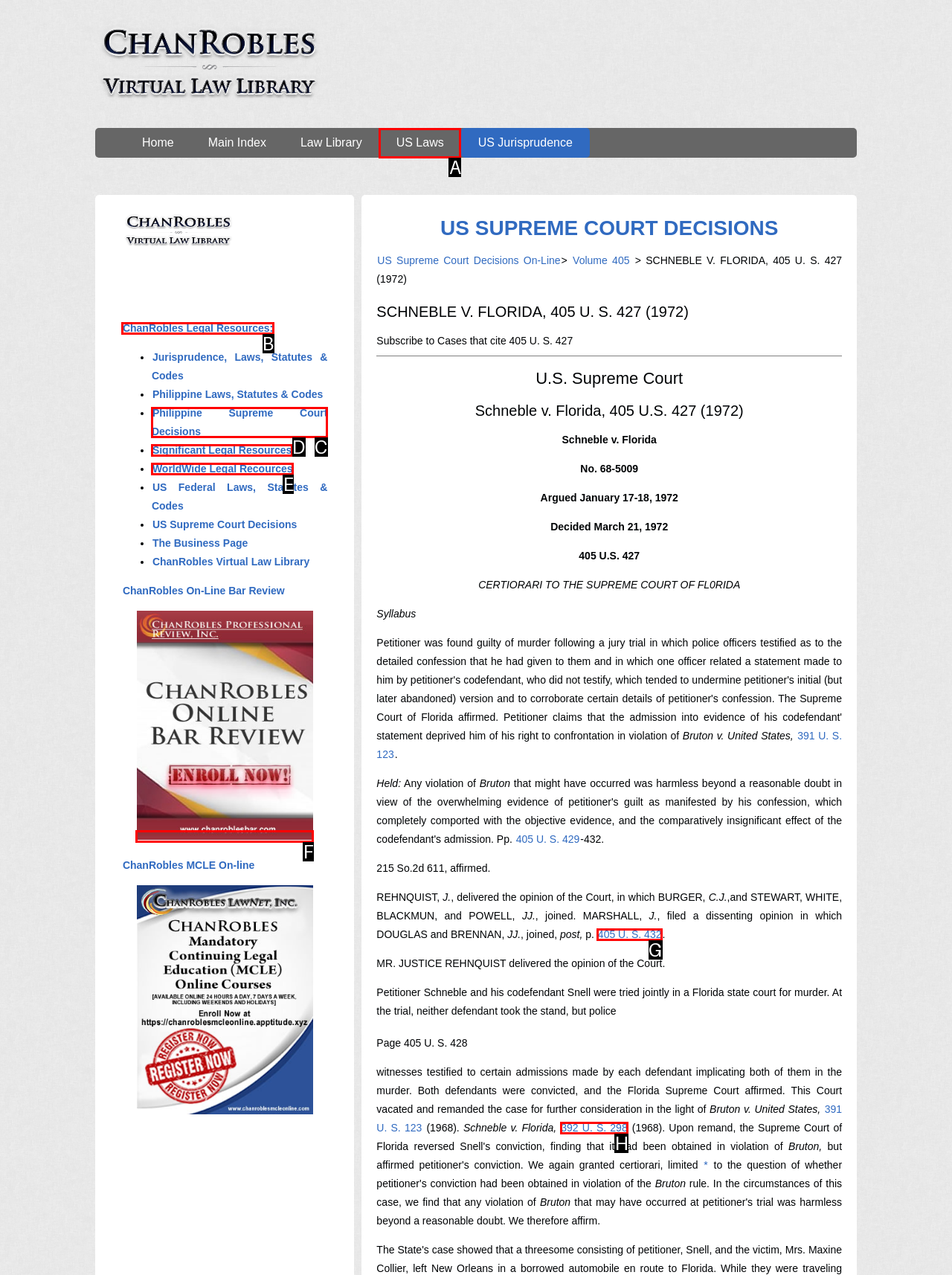Identify the HTML element that best fits the description: KC Web Specialists, LLC.. Respond with the letter of the corresponding element.

None